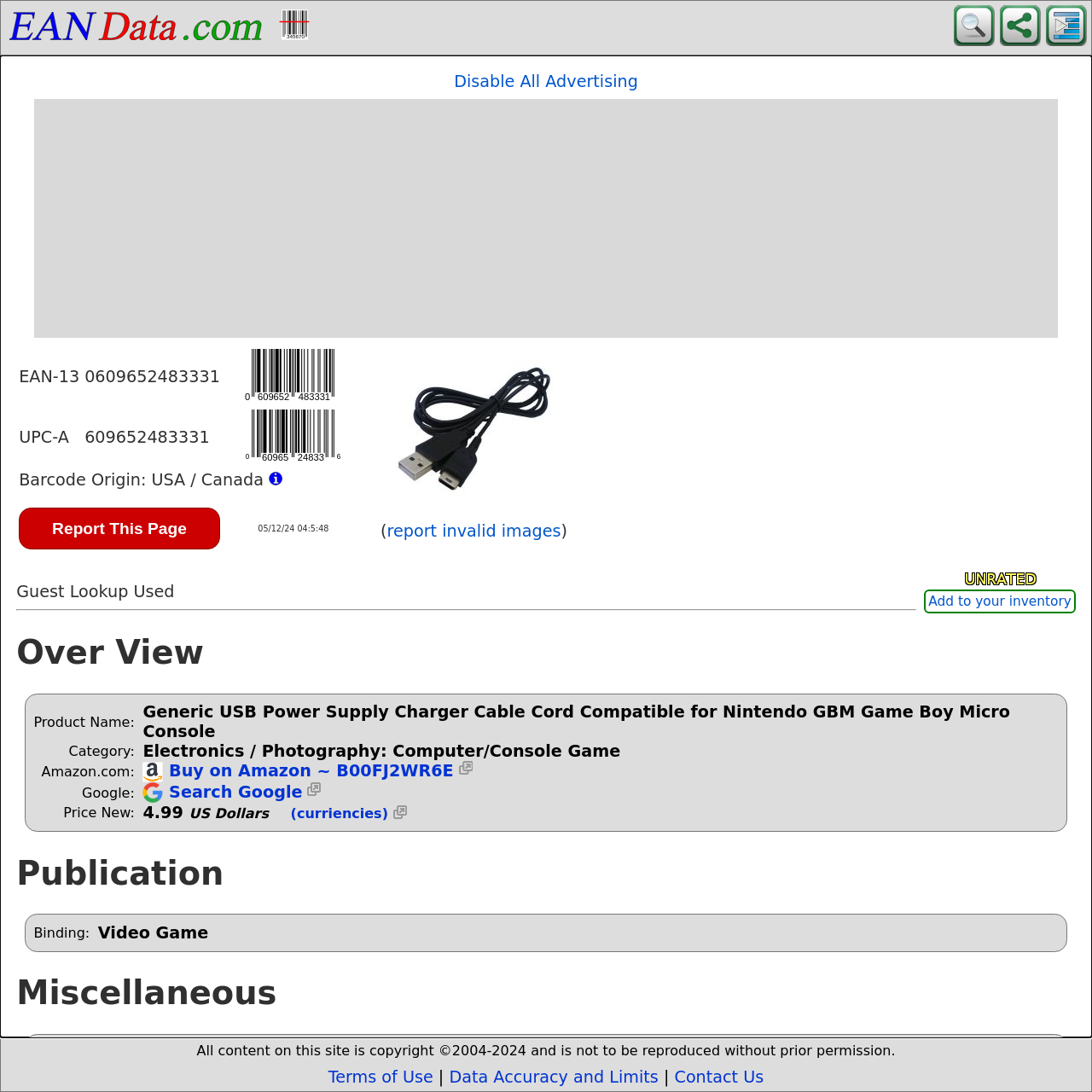Can you determine the bounding box coordinates of the area that needs to be clicked to fulfill the following instruction: "Add to your inventory"?

[0.846, 0.54, 0.985, 0.562]